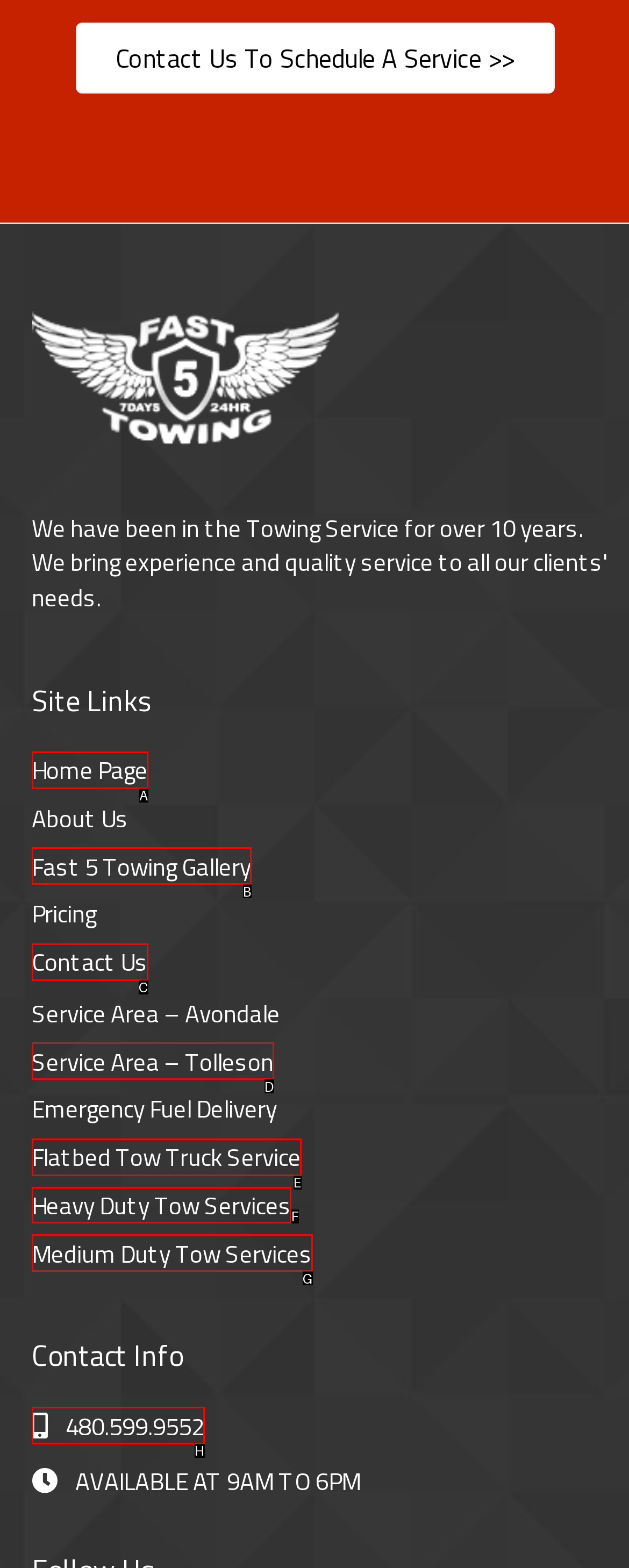Which lettered option should I select to achieve the task: Learn about heavy duty tow services according to the highlighted elements in the screenshot?

F